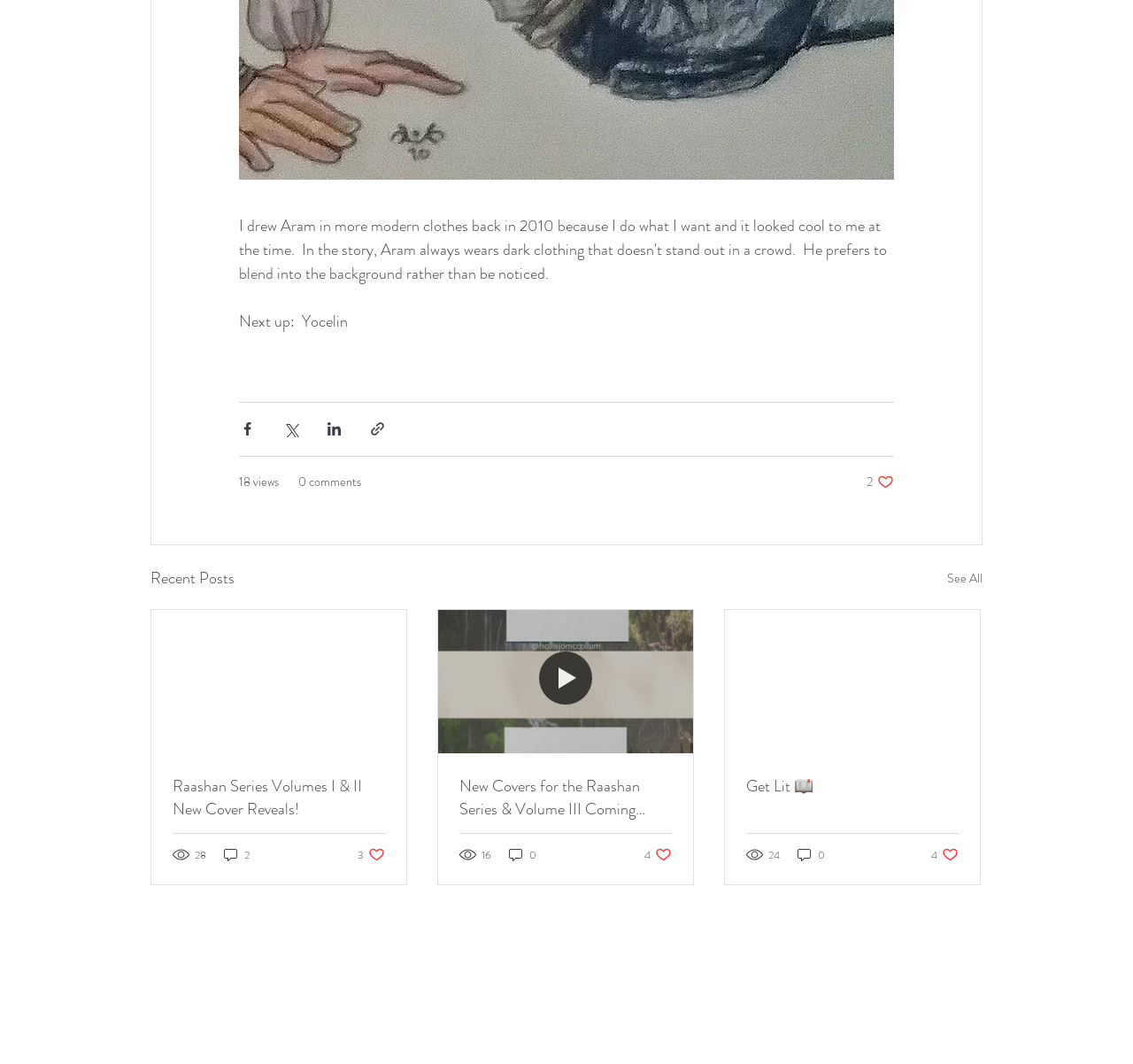Determine the bounding box coordinates for the clickable element required to fulfill the instruction: "View comments". Provide the coordinates as four float numbers between 0 and 1, i.e., [left, top, right, bottom].

[0.196, 0.796, 0.222, 0.811]